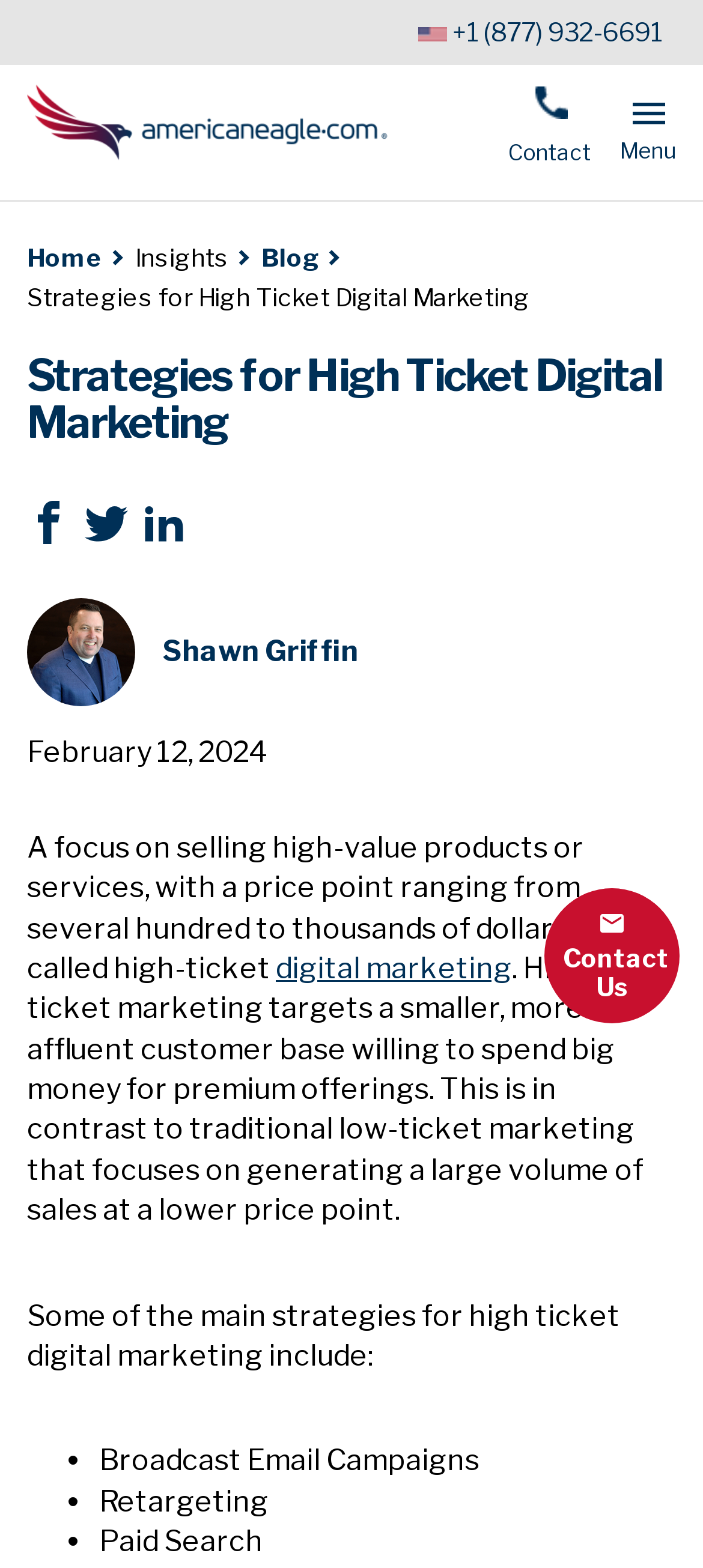Specify the bounding box coordinates for the region that must be clicked to perform the given instruction: "Click the menu button".

[0.882, 0.066, 0.962, 0.106]